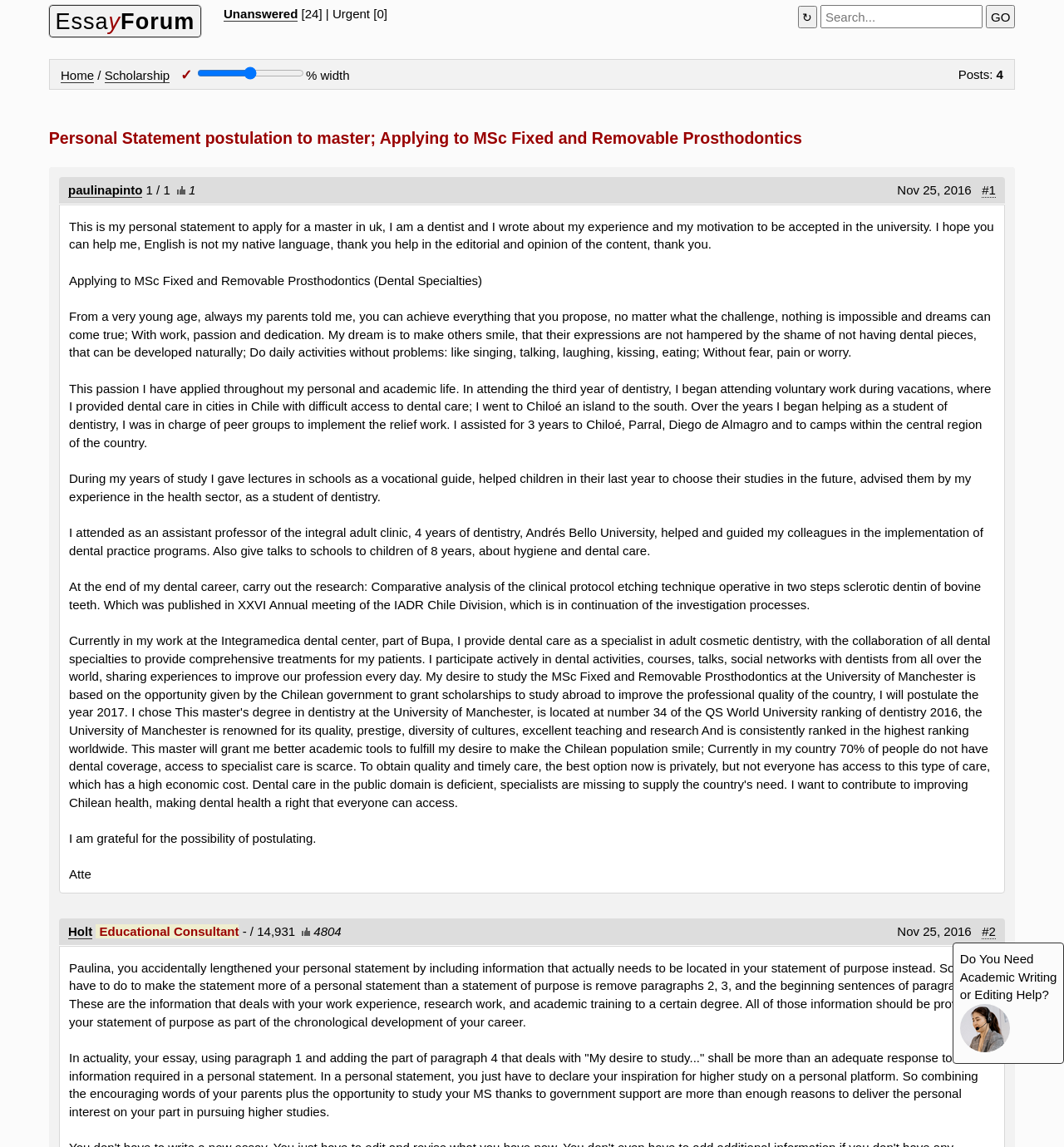Identify and provide the text content of the webpage's primary headline.

Personal Statement postulation to master; Applying to MSc Fixed and Removable Prosthodontics